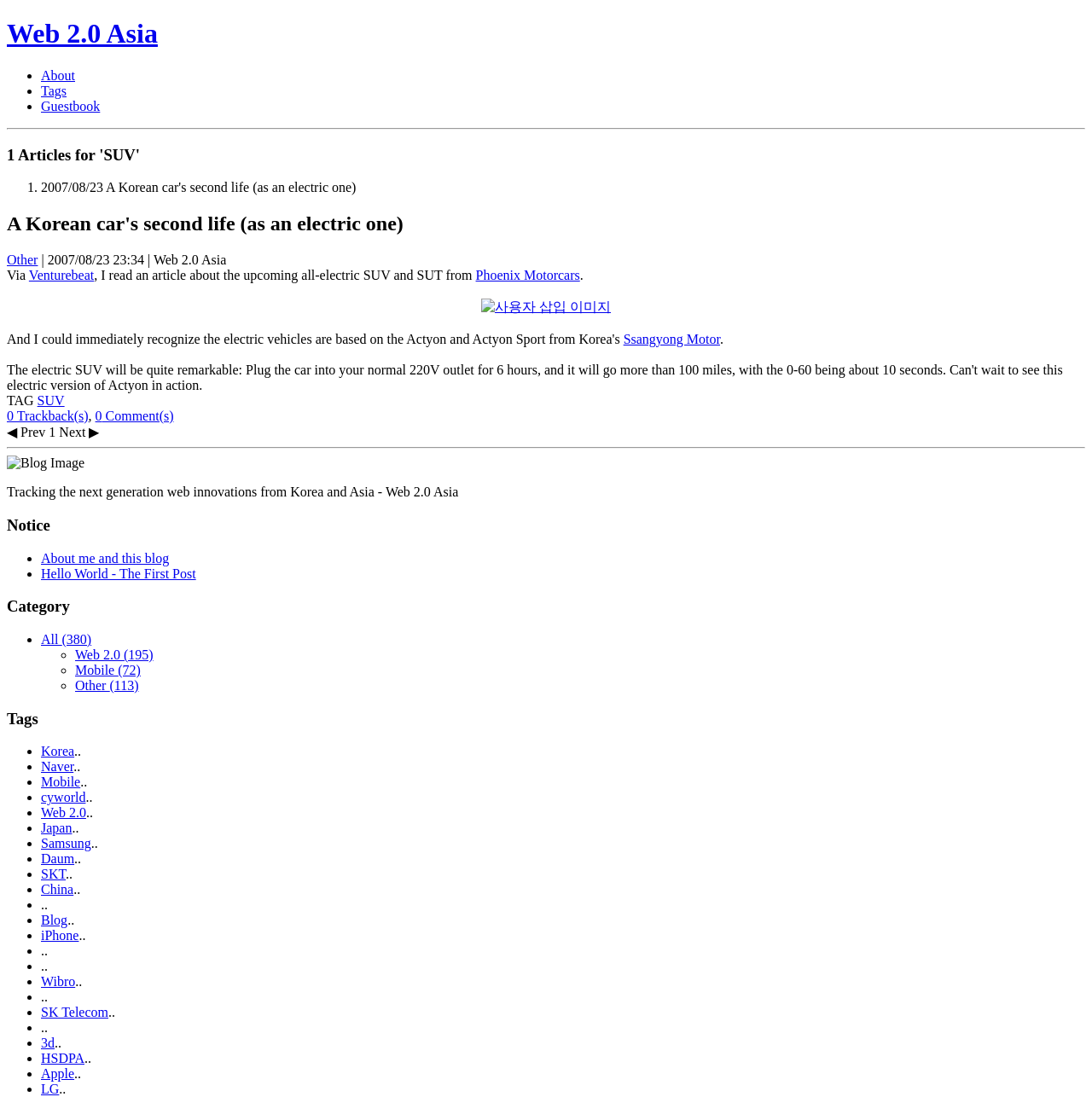Determine and generate the text content of the webpage's headline.

Web 2.0 Asia